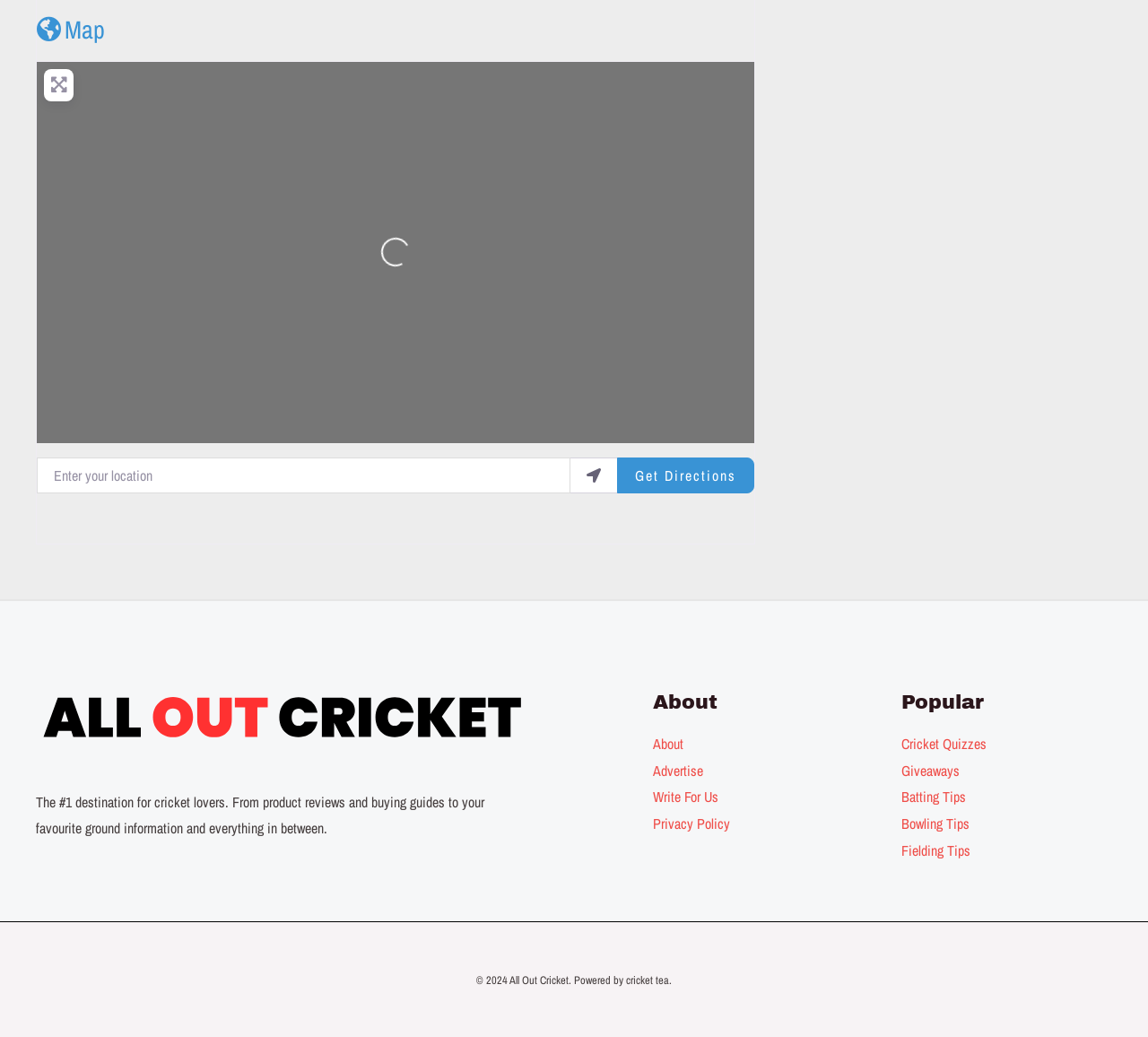Give a short answer to this question using one word or a phrase:
How many footer widgets are there on this webpage?

3